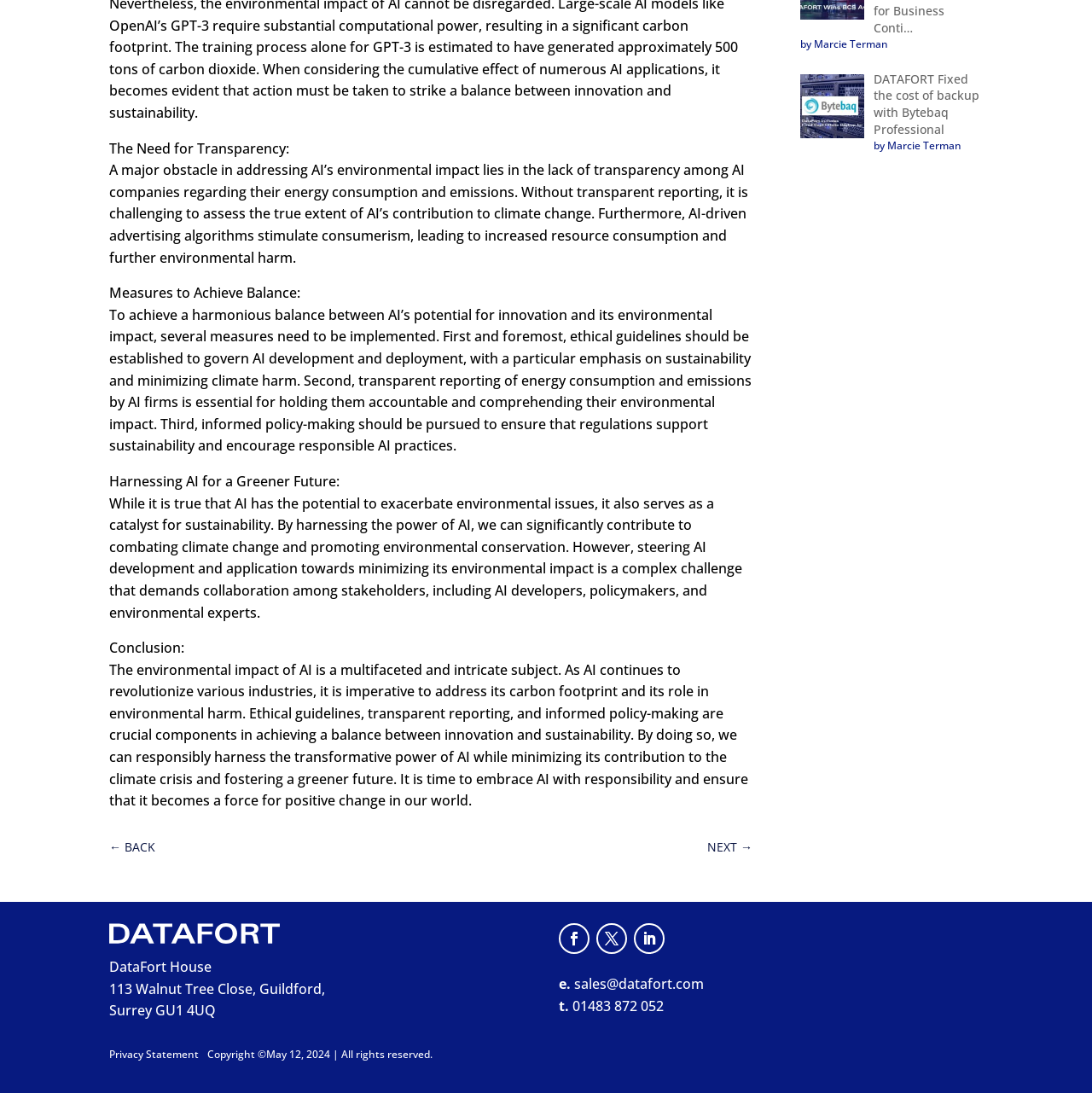Please indicate the bounding box coordinates of the element's region to be clicked to achieve the instruction: "visit DATAFORT website". Provide the coordinates as four float numbers between 0 and 1, i.e., [left, top, right, bottom].

[0.8, 0.065, 0.897, 0.125]